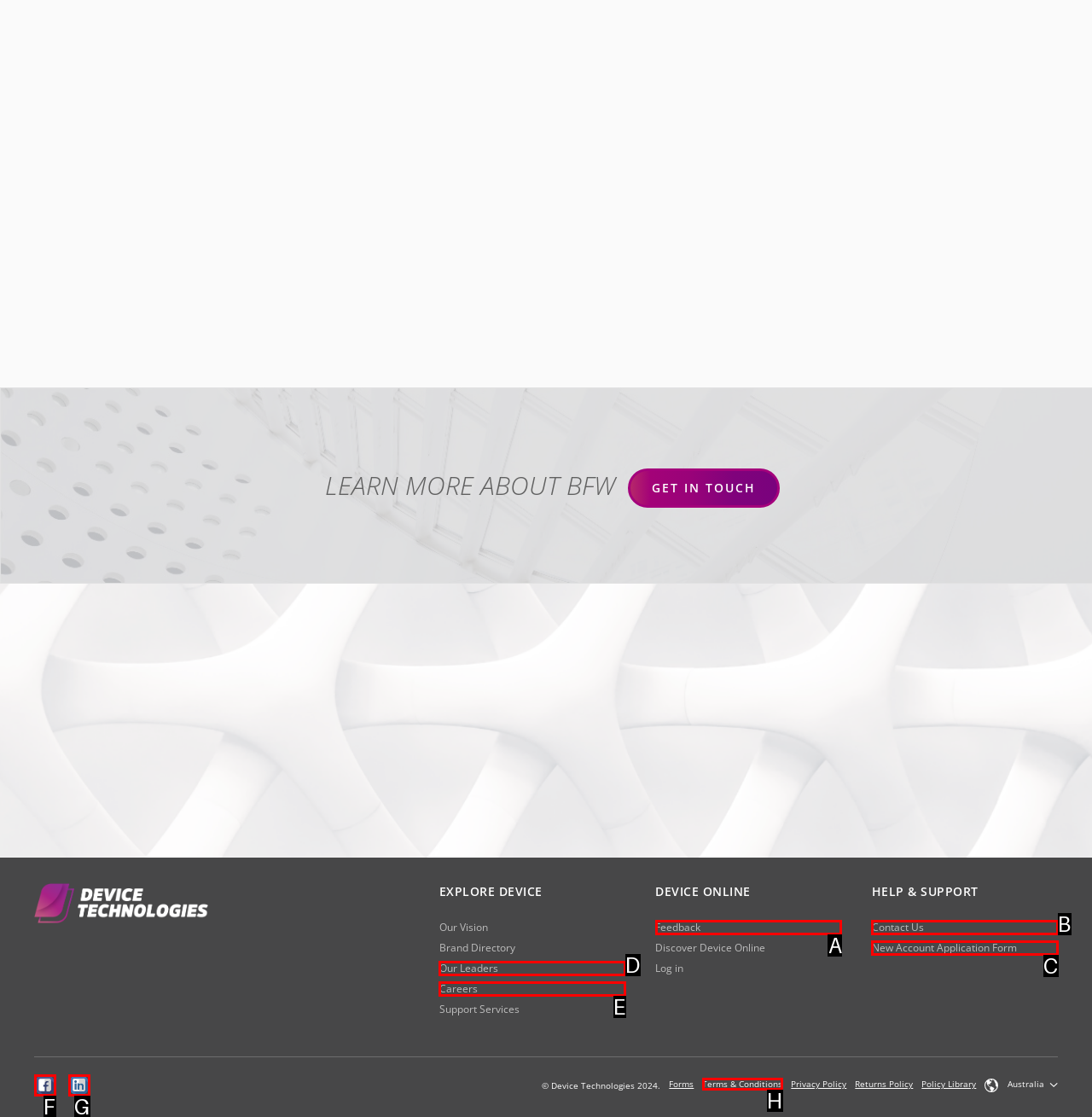Choose the option that matches the following description: Careers
Answer with the letter of the correct option.

E